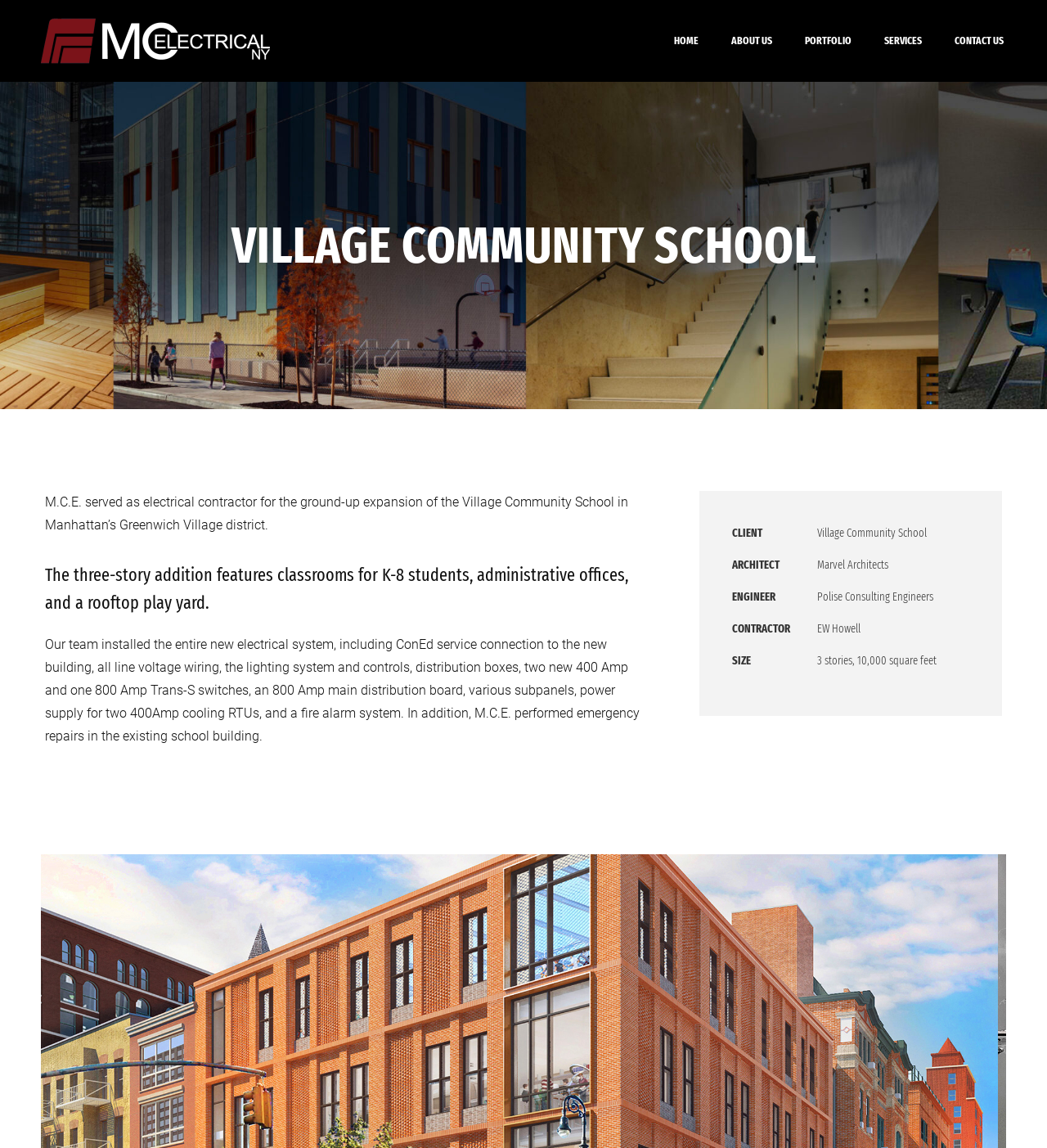What is the name of the company that performed the electrical work?
Answer the question with as much detail as possible.

I found the answer by looking at the link 'MC Electrical NY Inc. - Licensed and Fully Insured Premier Electrical Contractor' and the StaticText 'M.C.E. served as electrical contractor...'.